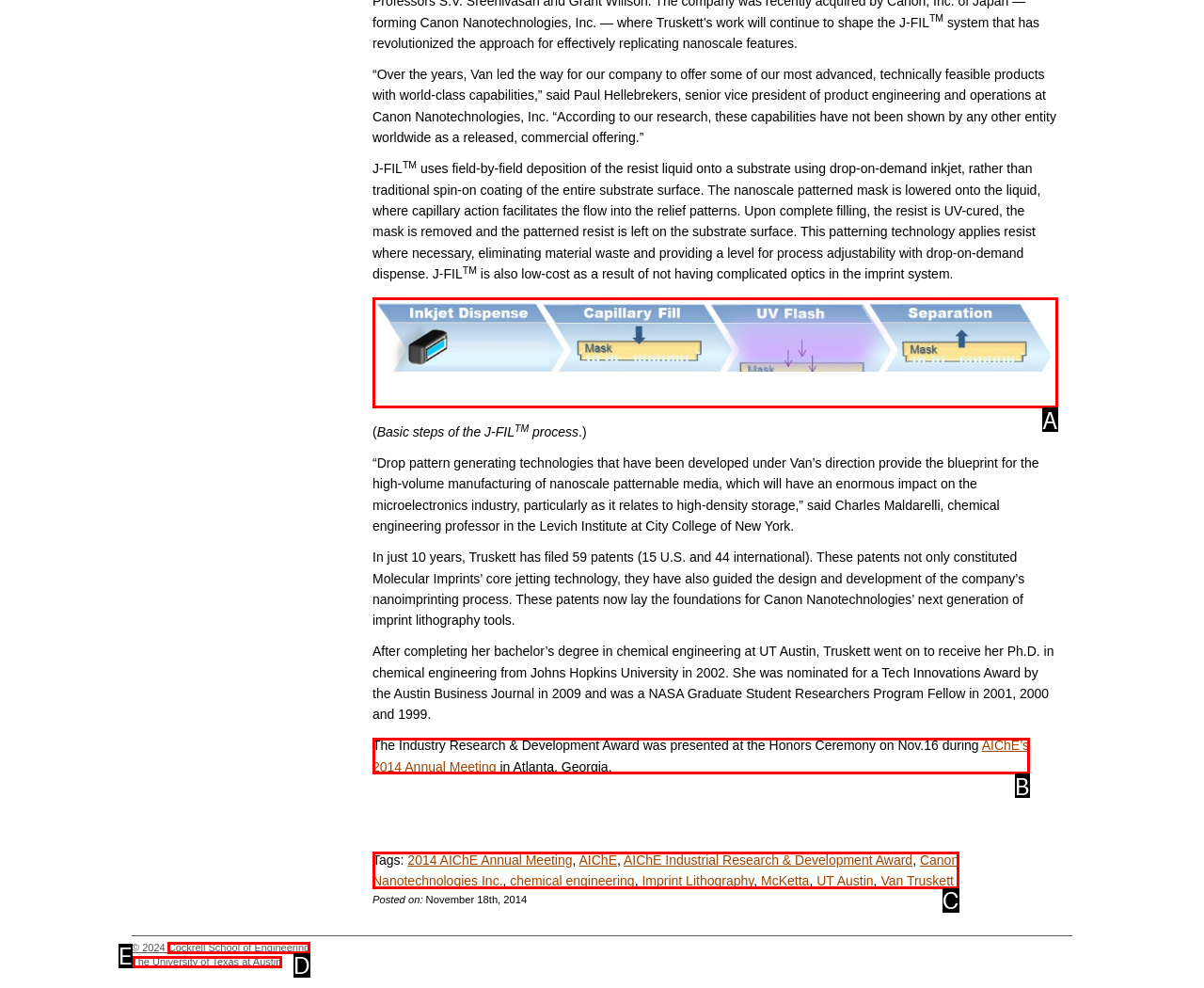Determine the option that aligns with this description: Canon Nanotechnologies Inc.
Reply with the option's letter directly.

C